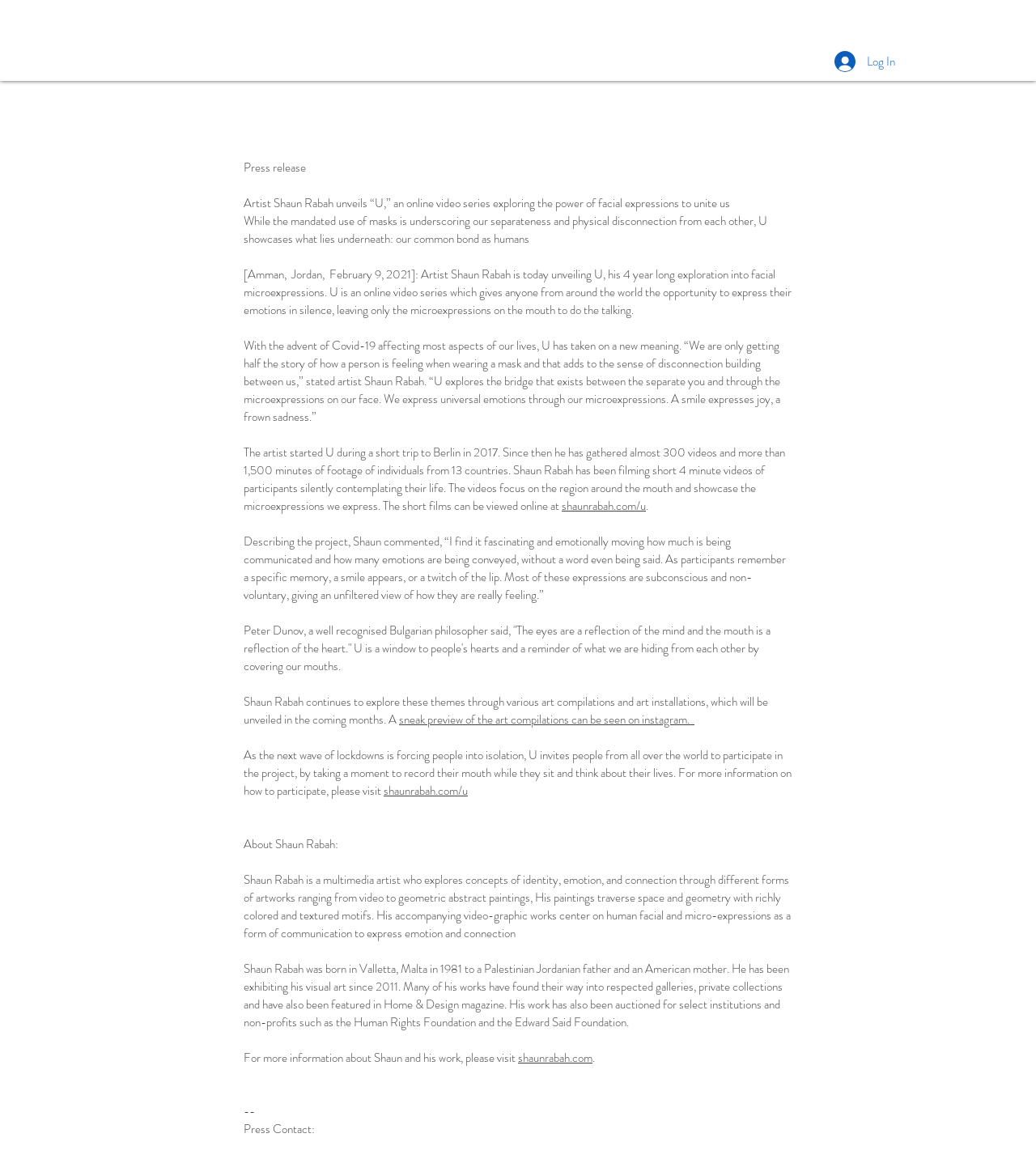Please reply to the following question using a single word or phrase: 
What is the occupation of Peter Dunov?

philosopher